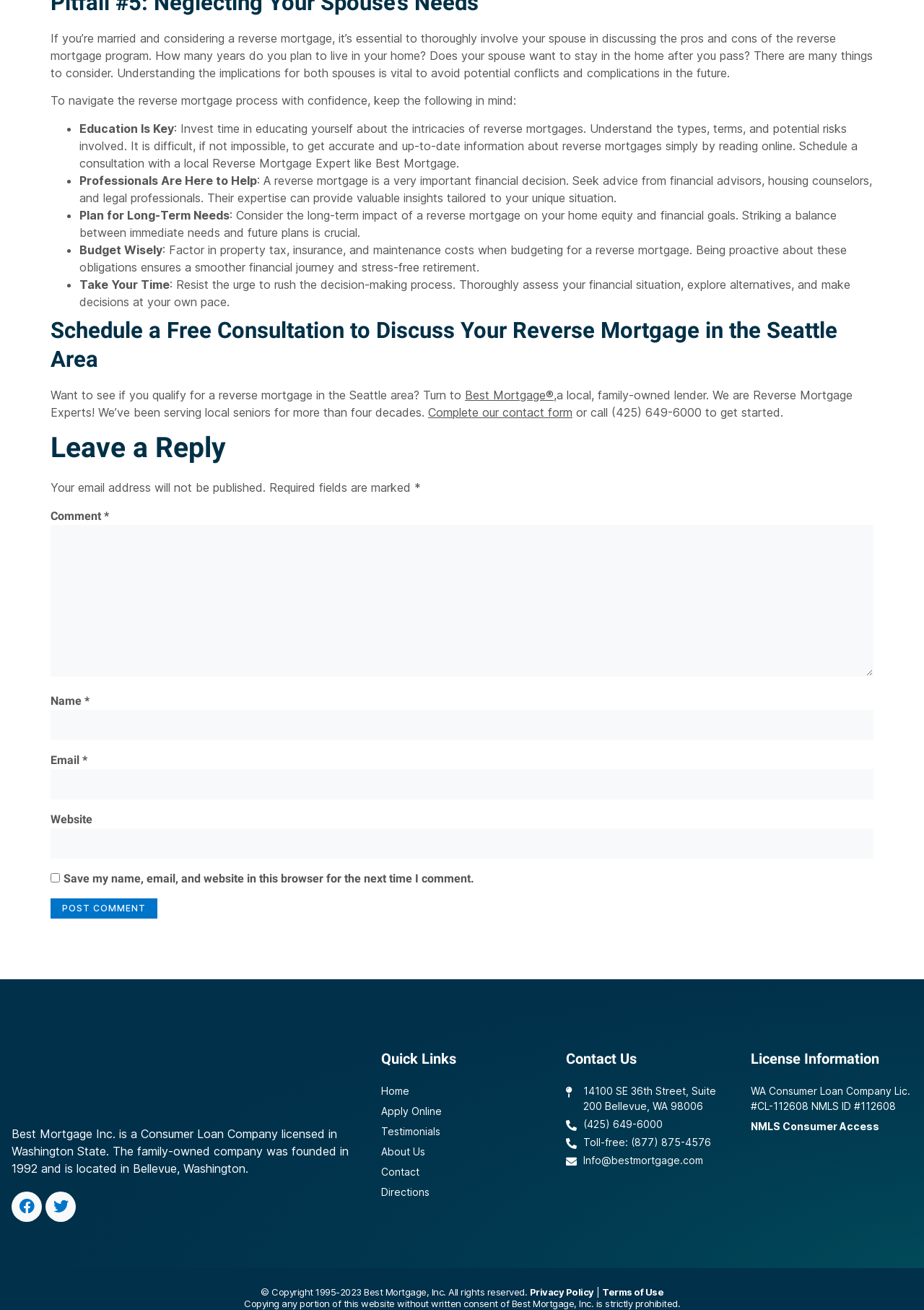Pinpoint the bounding box coordinates of the clickable area necessary to execute the following instruction: "Call (425) 649-6000". The coordinates should be given as four float numbers between 0 and 1, namely [left, top, right, bottom].

[0.612, 0.852, 0.788, 0.864]